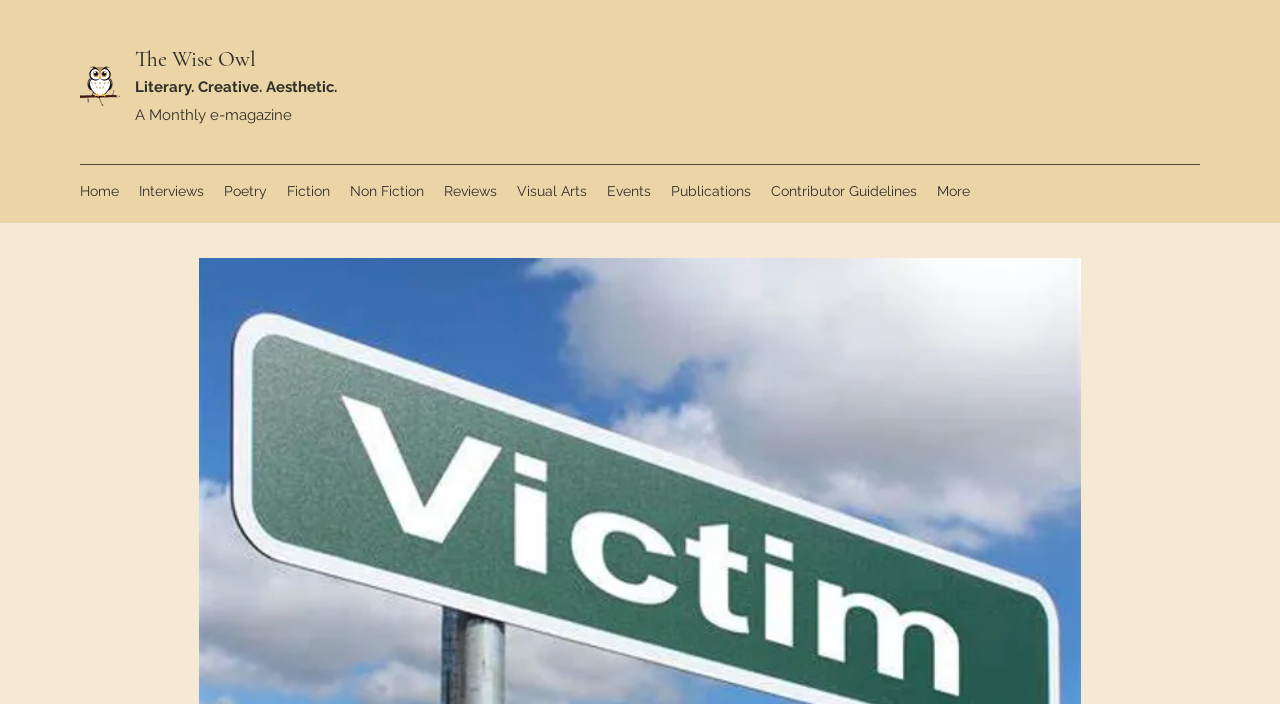Kindly determine the bounding box coordinates of the area that needs to be clicked to fulfill this instruction: "go to Poetry page".

[0.167, 0.25, 0.216, 0.293]